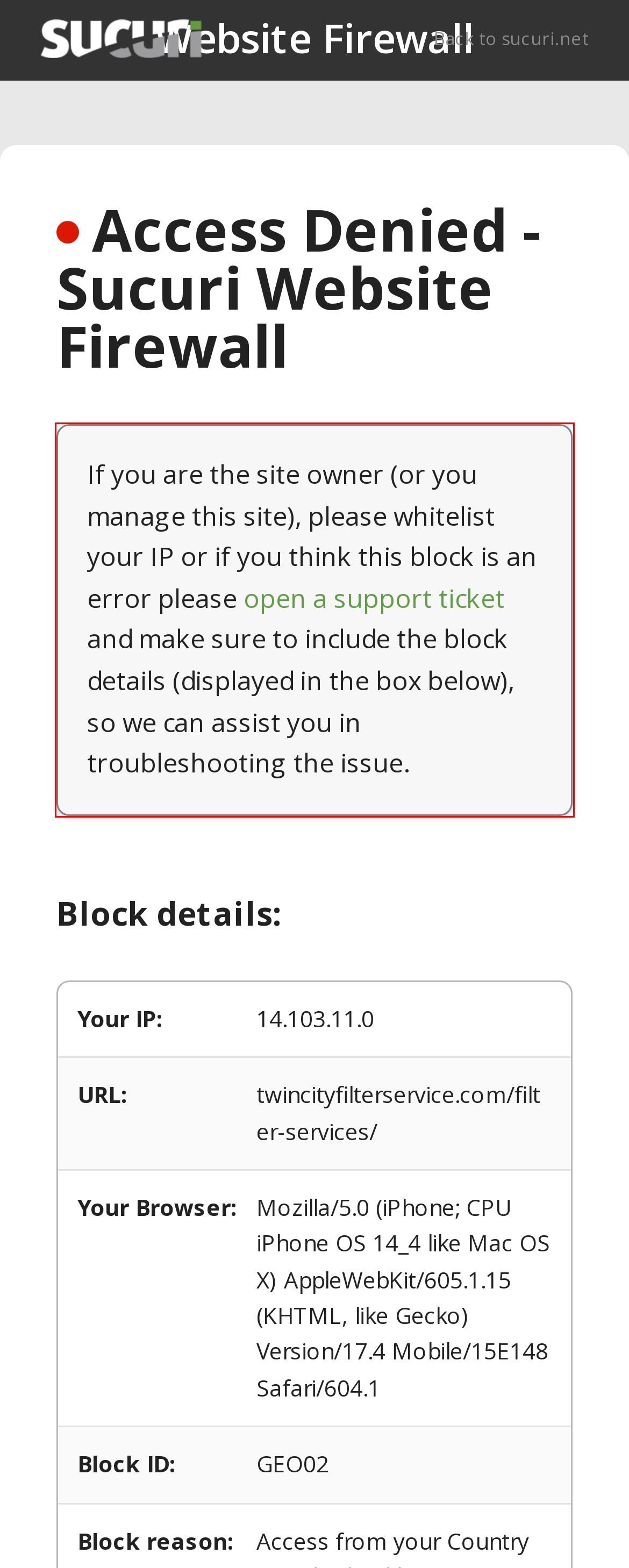You are provided with a screenshot of a webpage containing a red bounding box. Please extract the text enclosed by this red bounding box.

If you are the site owner (or you manage this site), please whitelist your IP or if you think this block is an error please open a support ticket and make sure to include the block details (displayed in the box below), so we can assist you in troubleshooting the issue.